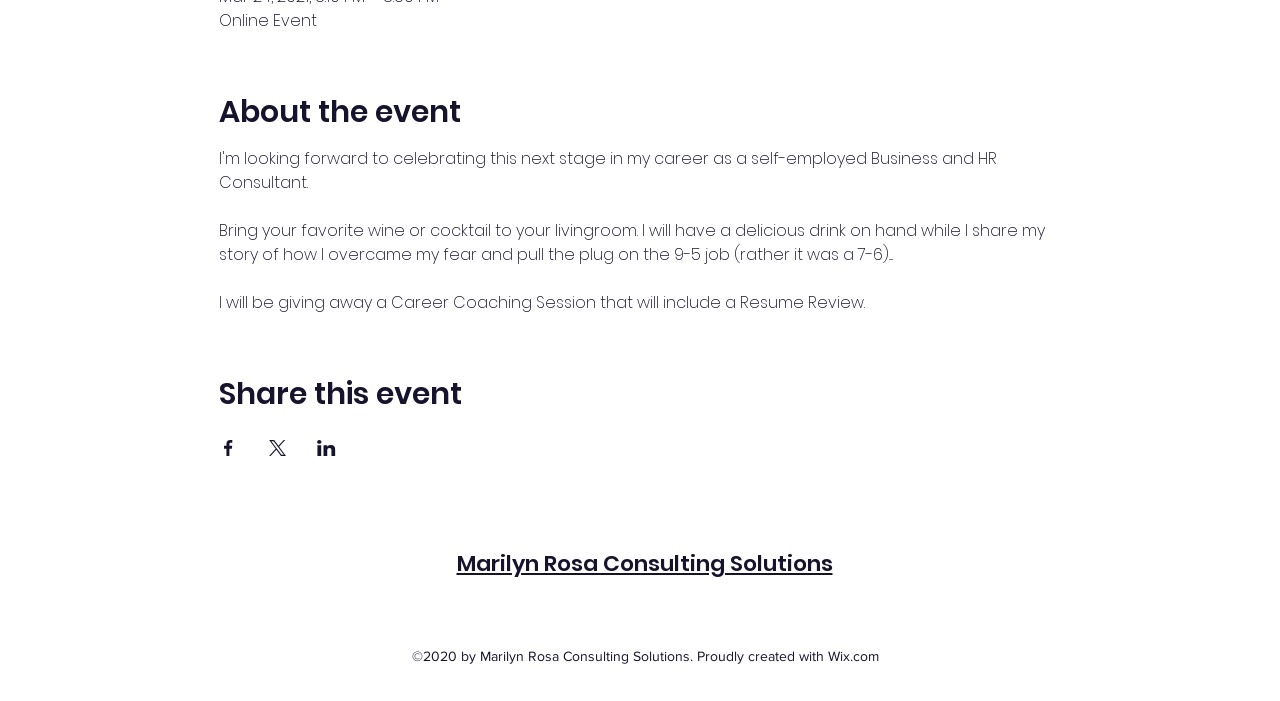How can the event be shared?
Utilize the image to construct a detailed and well-explained answer.

The webpage provides options to share the event on Facebook, X, and LinkedIn, as indicated by the 'Share event on Facebook', 'Share event on X', and 'Share event on LinkedIn' buttons.